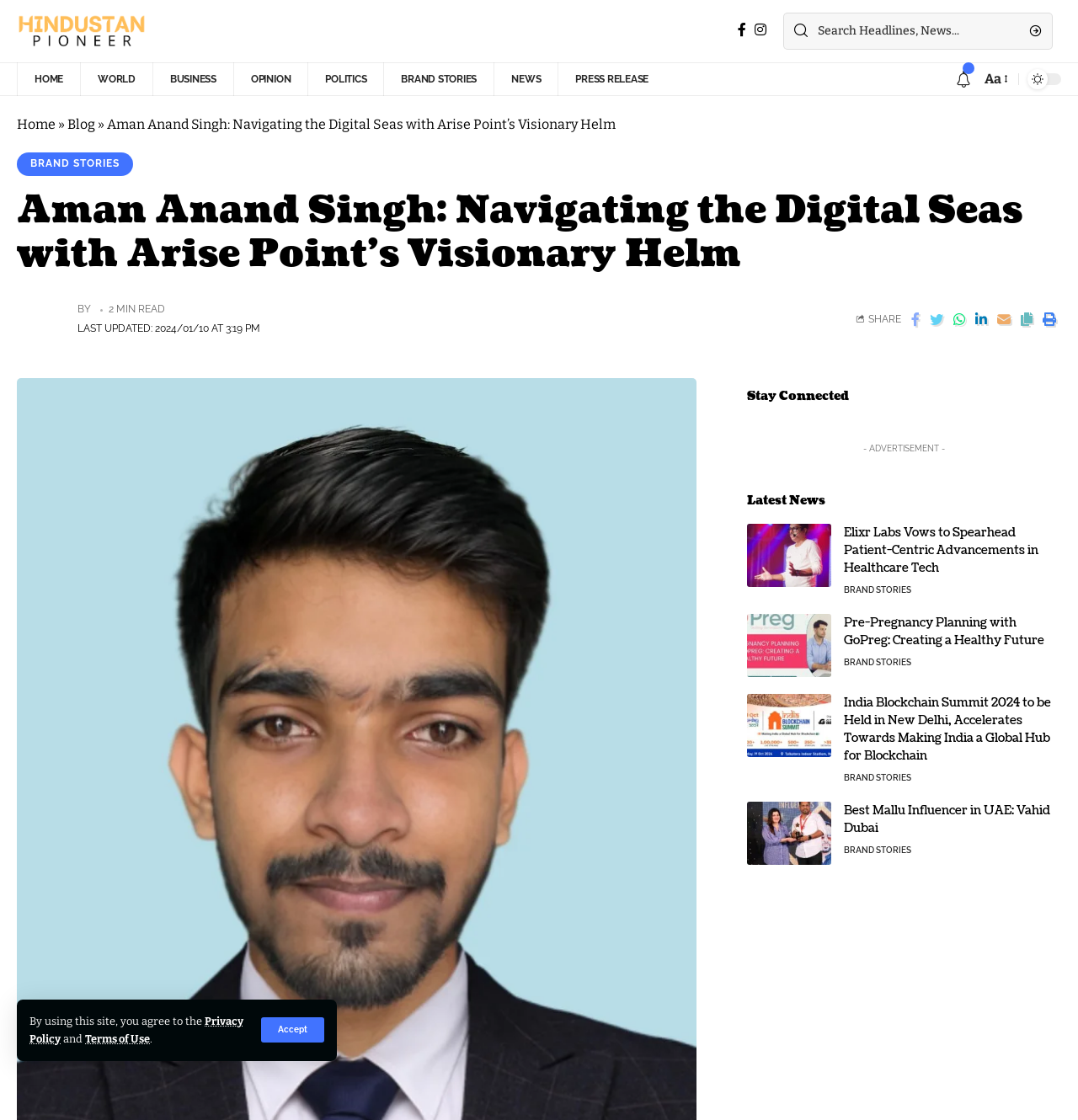Could you determine the bounding box coordinates of the clickable element to complete the instruction: "Go to Hindustan Pioneer homepage"? Provide the coordinates as four float numbers between 0 and 1, i.e., [left, top, right, bottom].

[0.016, 0.013, 0.135, 0.043]